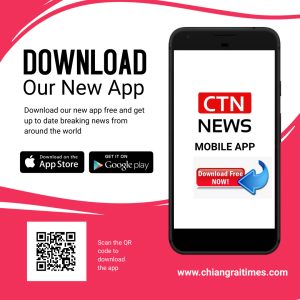Where can users download the app?
Relying on the image, give a concise answer in one word or a brief phrase.

Apple App Store and Google Play